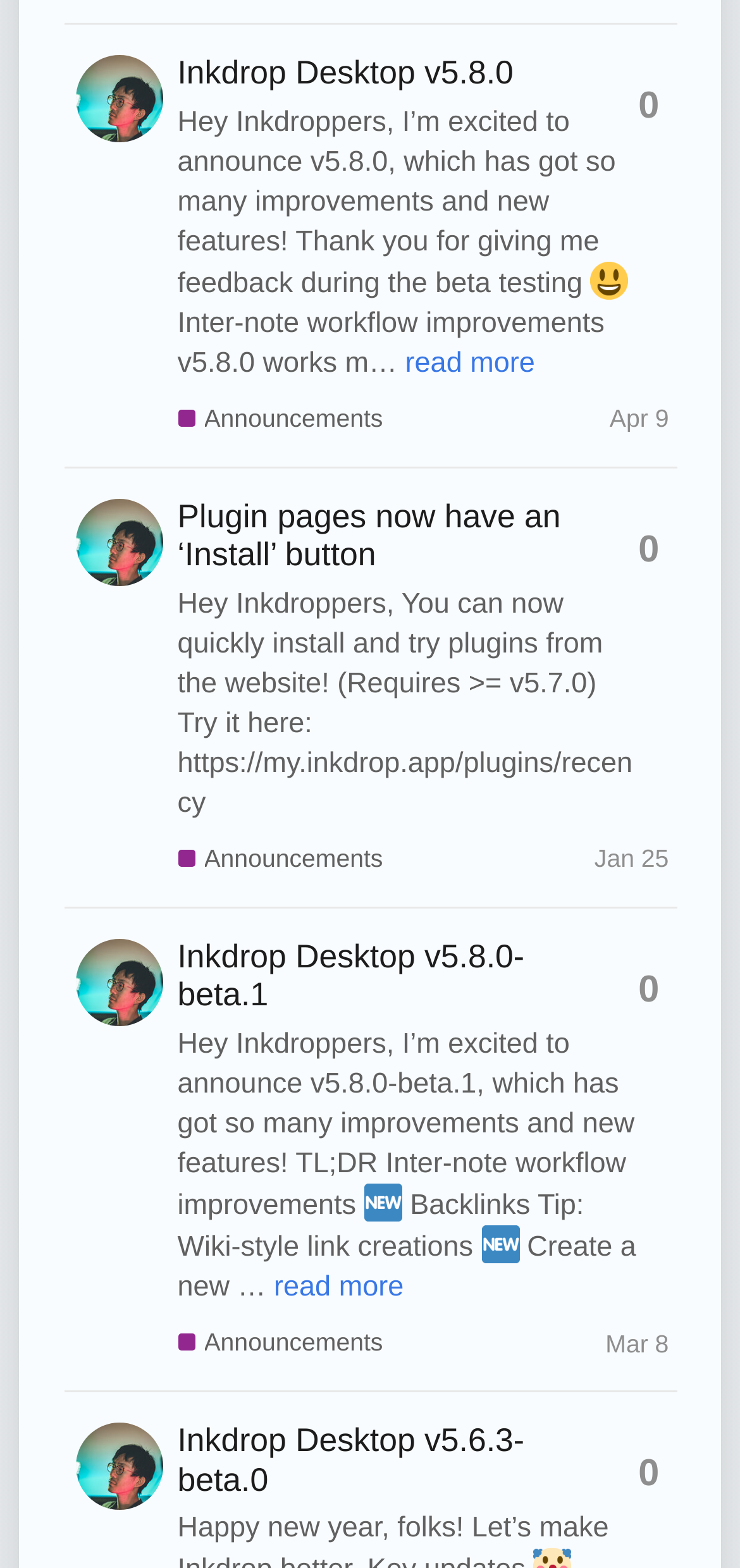Locate the bounding box coordinates of the element to click to perform the following action: 'View the topic 'Plugin pages now have an ‘Install’ button''. The coordinates should be given as four float values between 0 and 1, in the form of [left, top, right, bottom].

[0.24, 0.316, 0.758, 0.366]